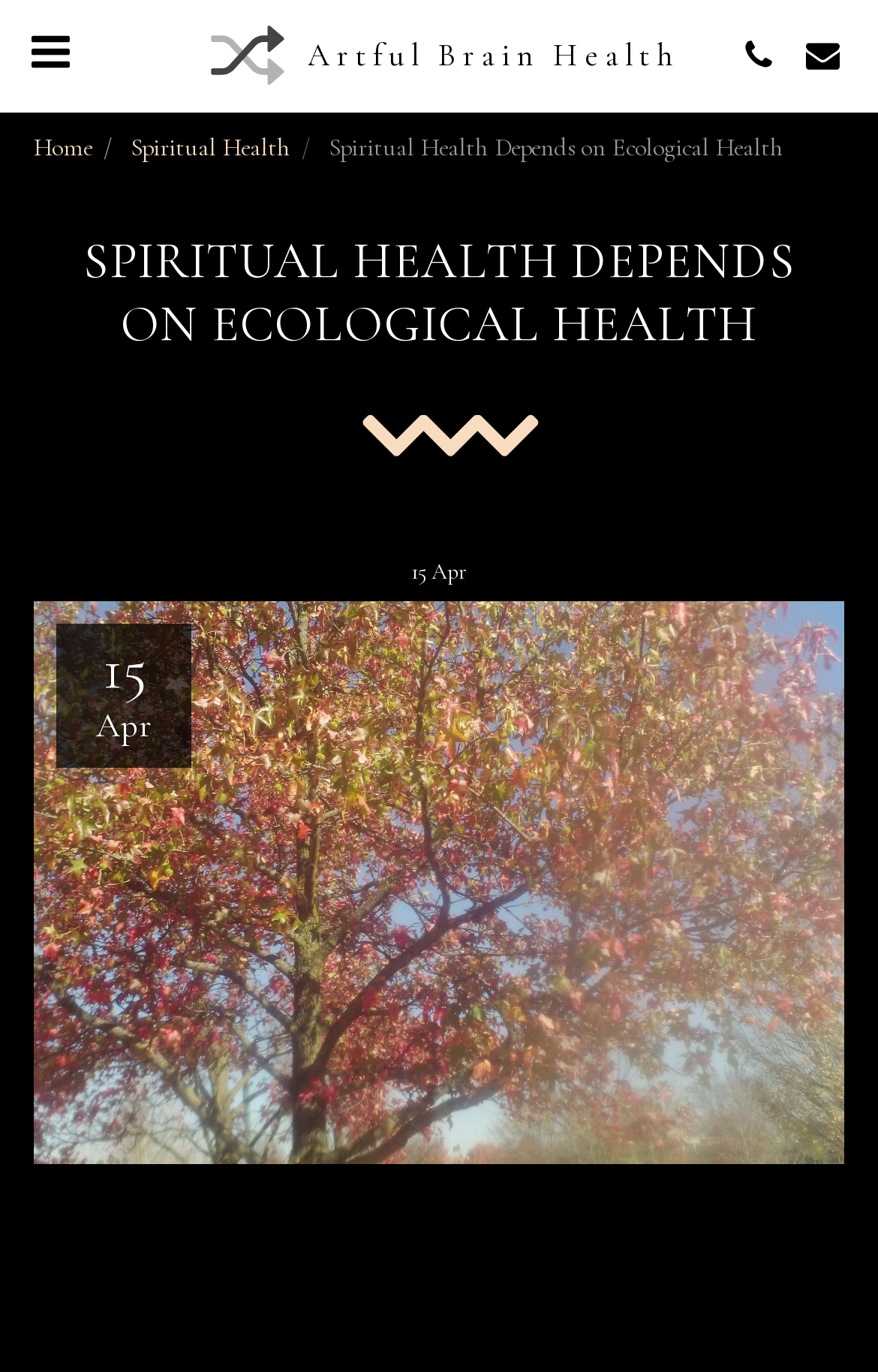Please give a succinct answer to the question in one word or phrase:
How many links are at the top of the webpage?

3